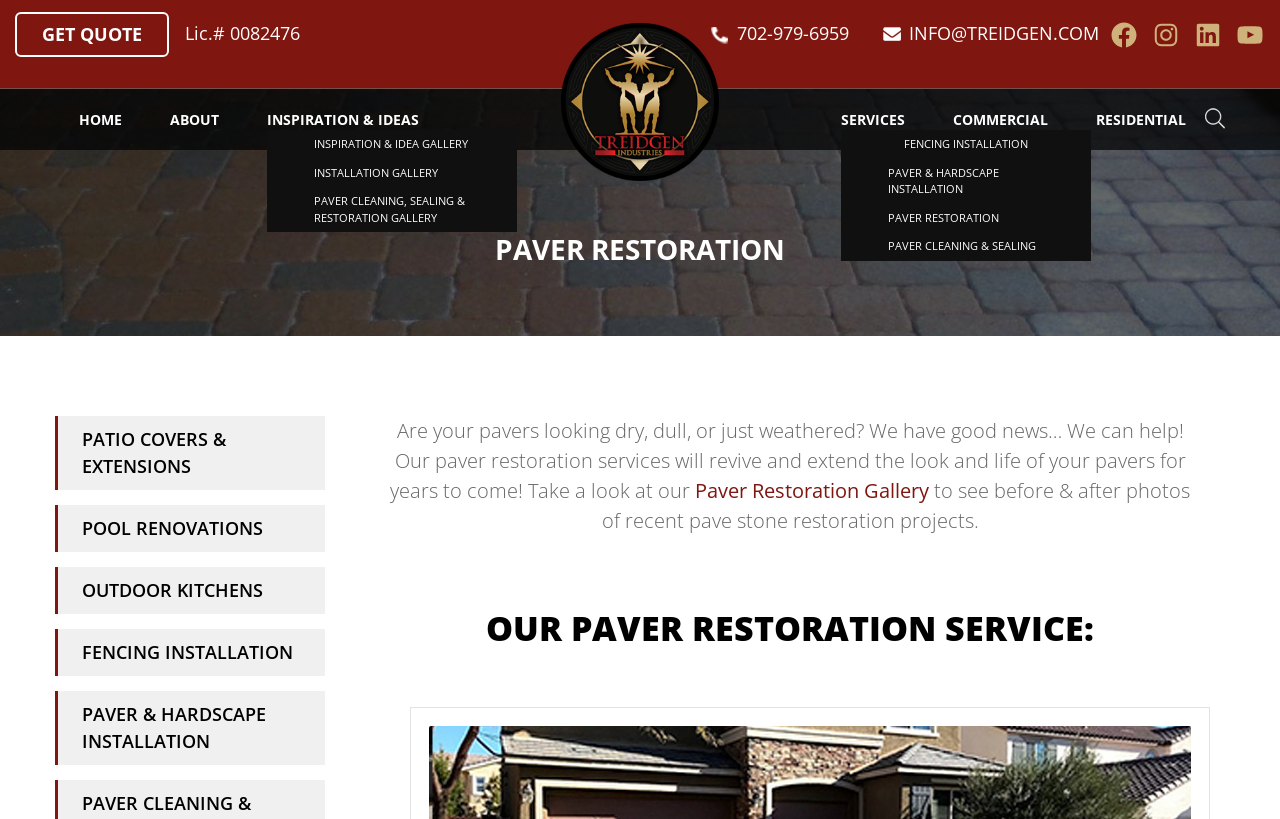Determine the bounding box coordinates of the section I need to click to execute the following instruction: "Go to home page". Provide the coordinates as four float numbers between 0 and 1, i.e., [left, top, right, bottom].

[0.062, 0.134, 0.095, 0.158]